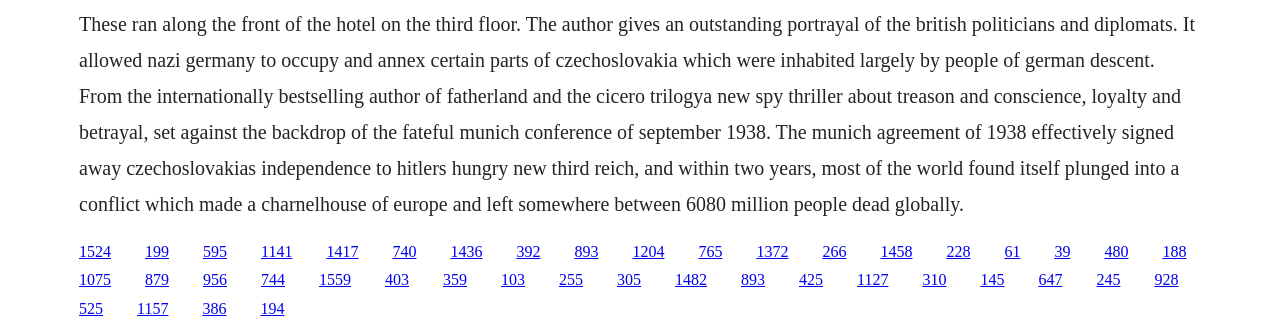Answer the question below in one word or phrase:
What is the book about?

Munich Conference of 1938